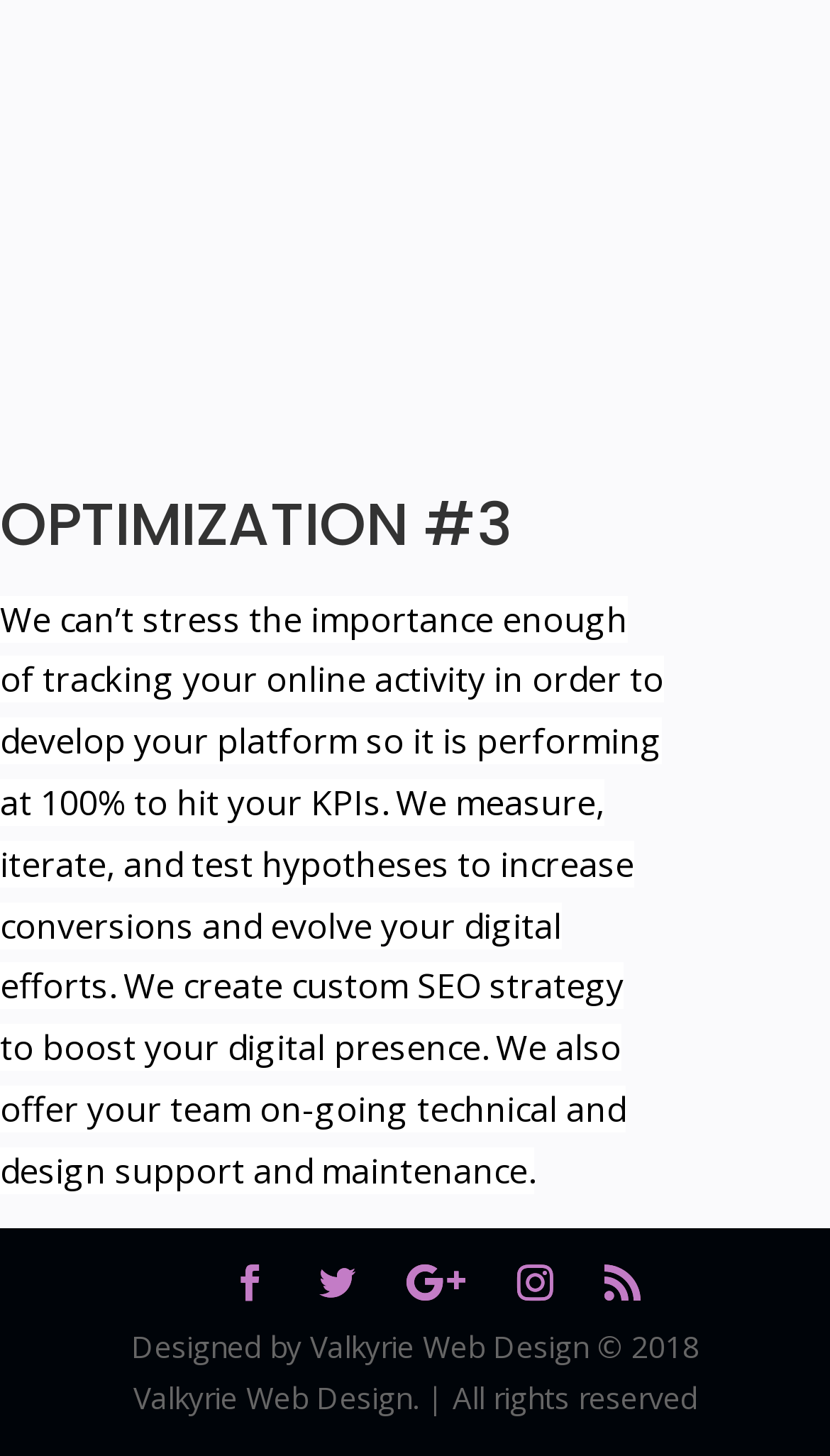Locate the bounding box of the UI element based on this description: "Google". Provide four float numbers between 0 and 1 as [left, top, right, bottom].

[0.49, 0.865, 0.562, 0.9]